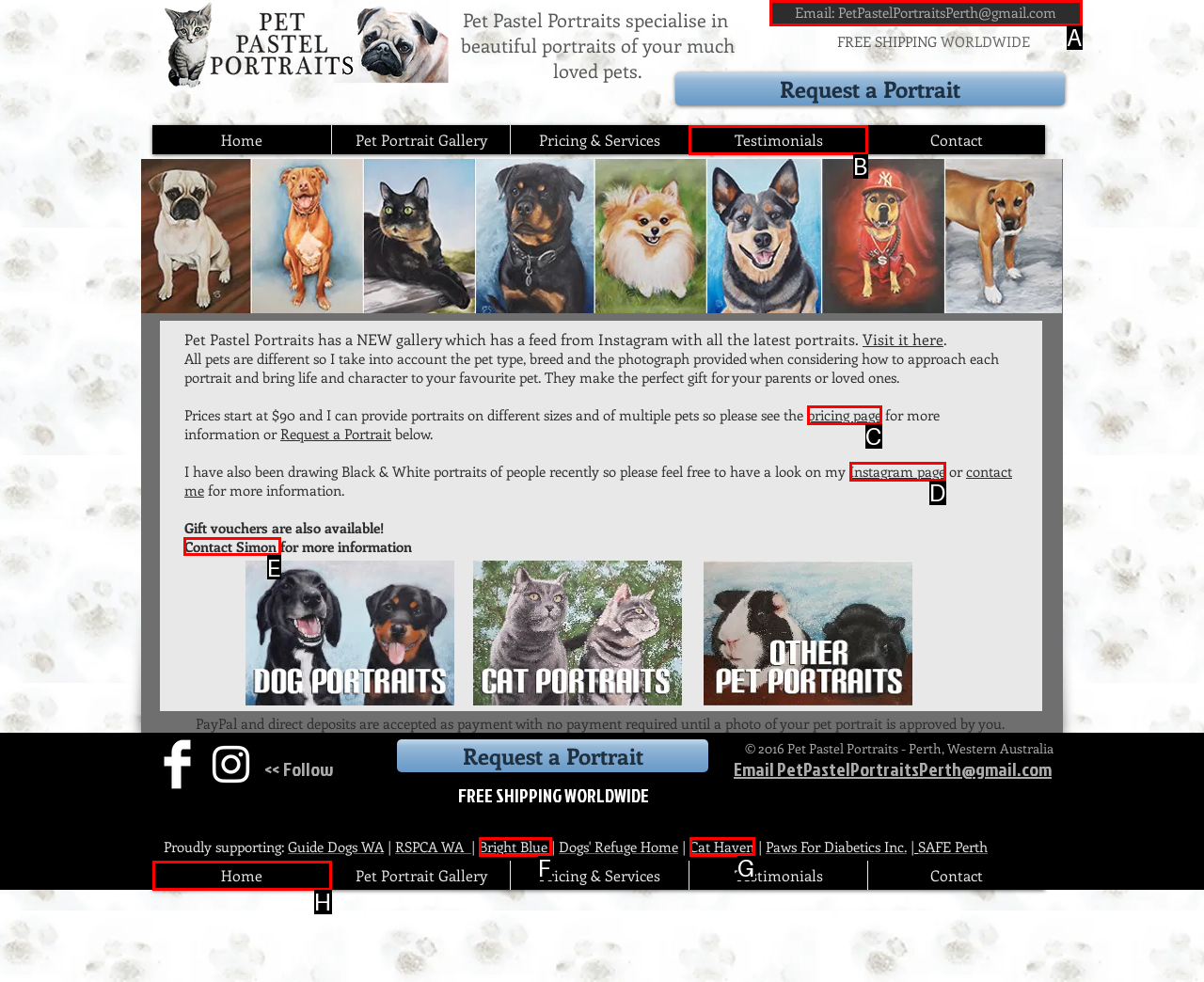Which lettered option should I select to achieve the task: Contact Simon for more information according to the highlighted elements in the screenshot?

E